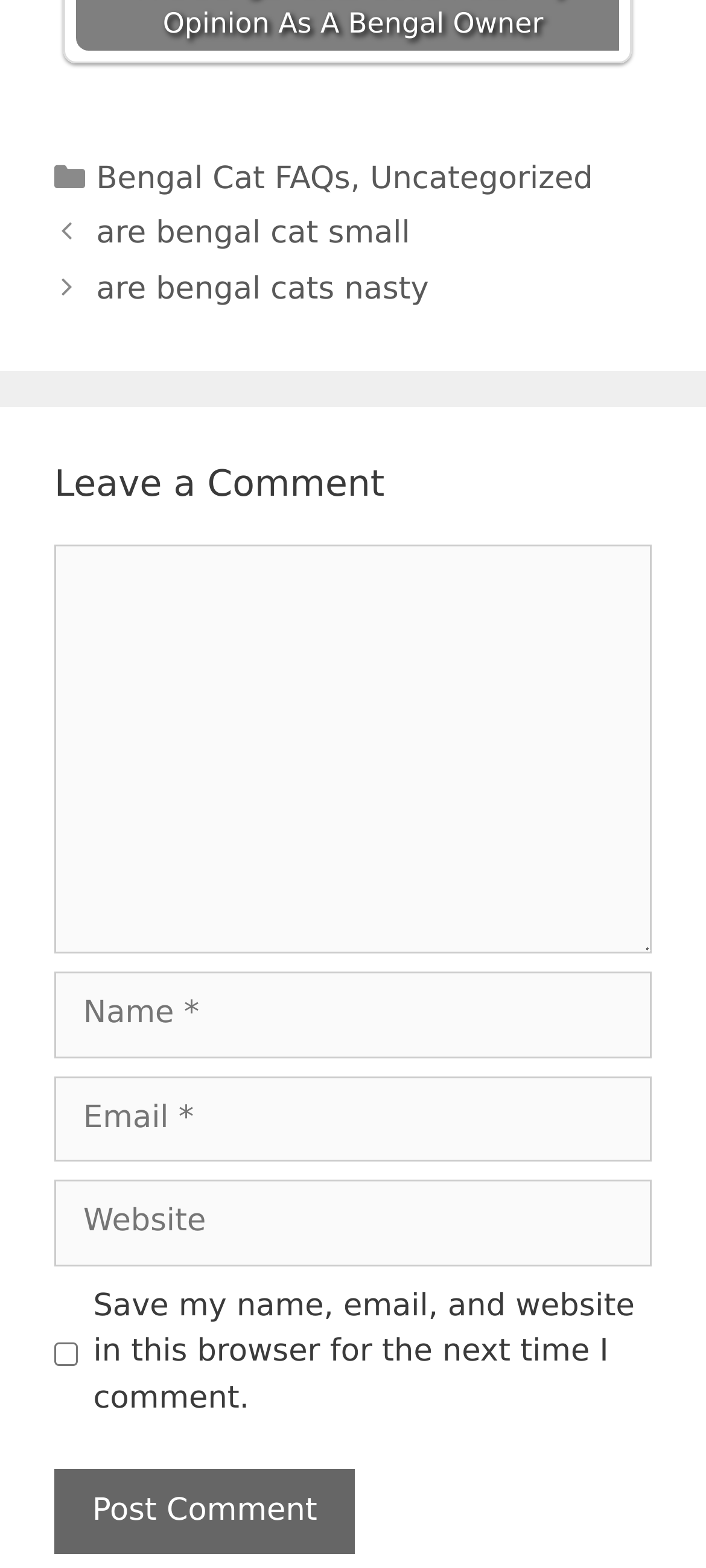Could you indicate the bounding box coordinates of the region to click in order to complete this instruction: "Type your name".

[0.077, 0.62, 0.923, 0.675]